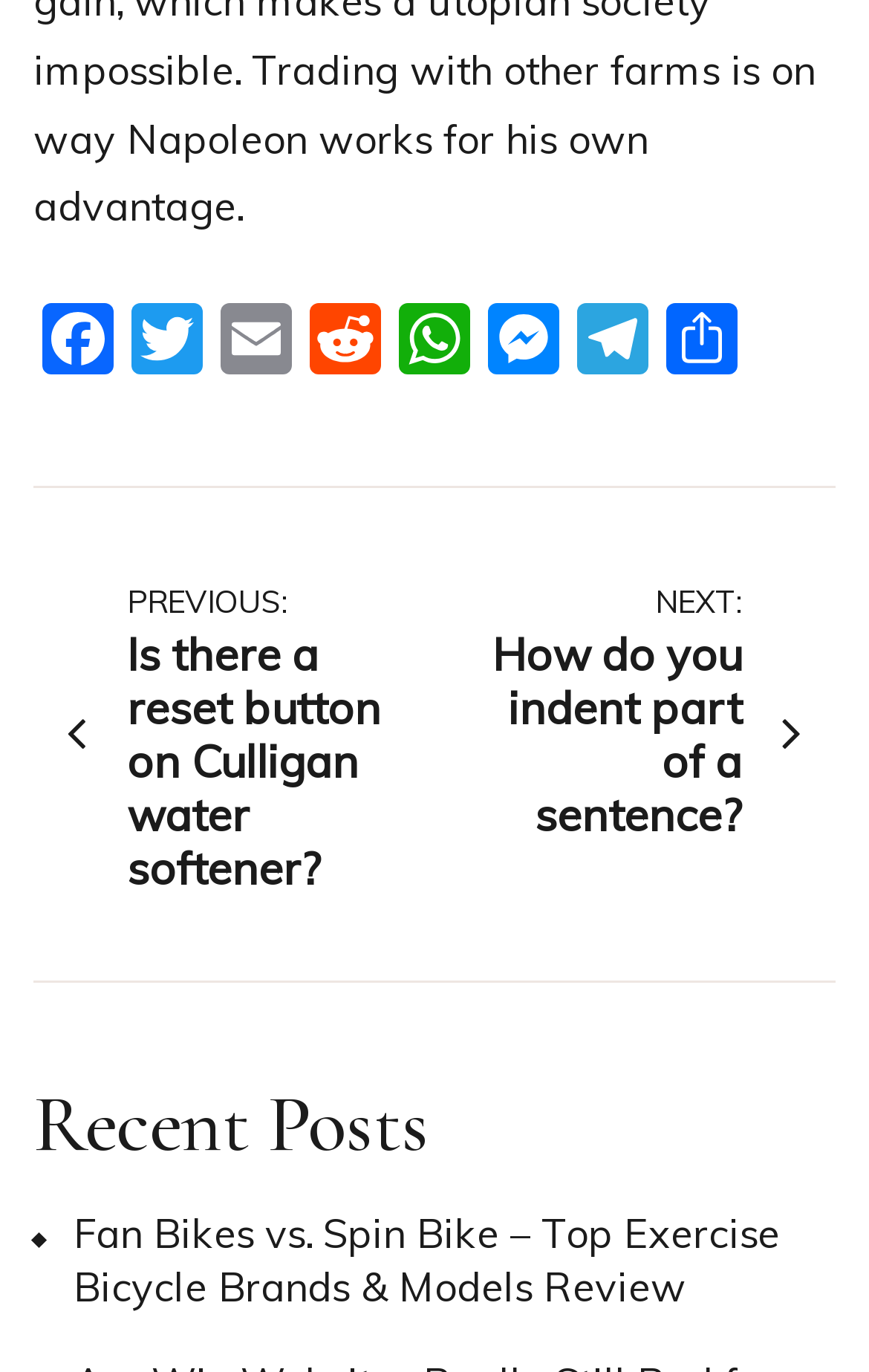Please locate the bounding box coordinates of the element that should be clicked to complete the given instruction: "Go to next post".

[0.5, 0.414, 0.923, 0.614]